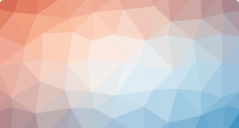Explain the contents of the image with as much detail as possible.

The image represents a vibrant, abstract design featuring a harmonious blend of warm and cool colors, reminiscent of a mosaic. This visually striking artwork likely captures attention and evokes feelings of energy and positivity. The context involves themes of health and wellness, emphasizing intoxicating elements associated with weight loss and lifestyle enhancements. Specifically, it connects to content discussing strategies for weight loss and highlights Java Burn, a coffee-infused supplement designed to support metabolism and enhance motivation on fitness journeys. The image aligns with topics encouraging users to embrace a healthier lifestyle, further enriching the overall aesthetic and messaging of the webpage.